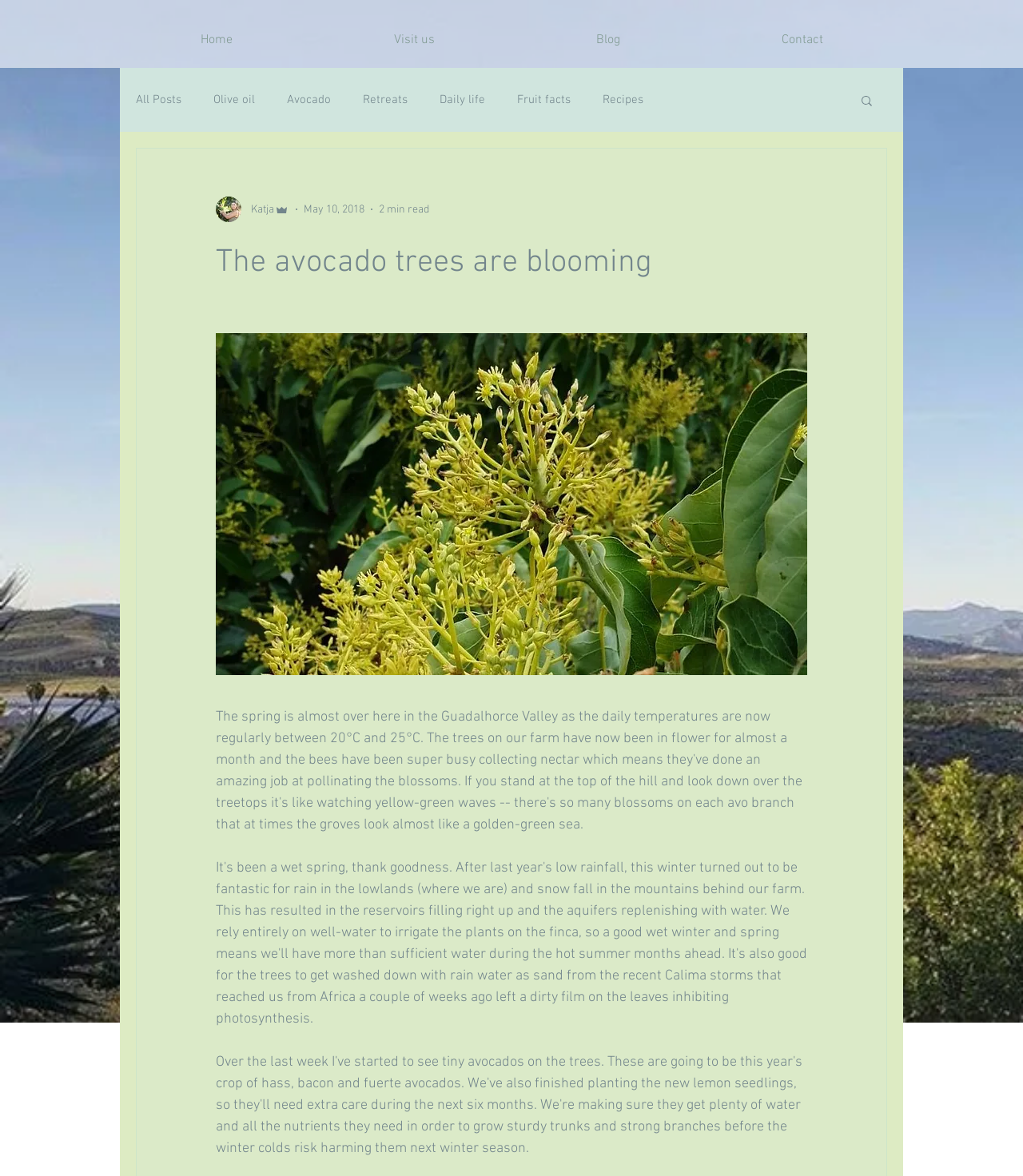Pinpoint the bounding box coordinates of the element to be clicked to execute the instruction: "Read the article".

[0.134, 0.257, 0.866, 0.986]